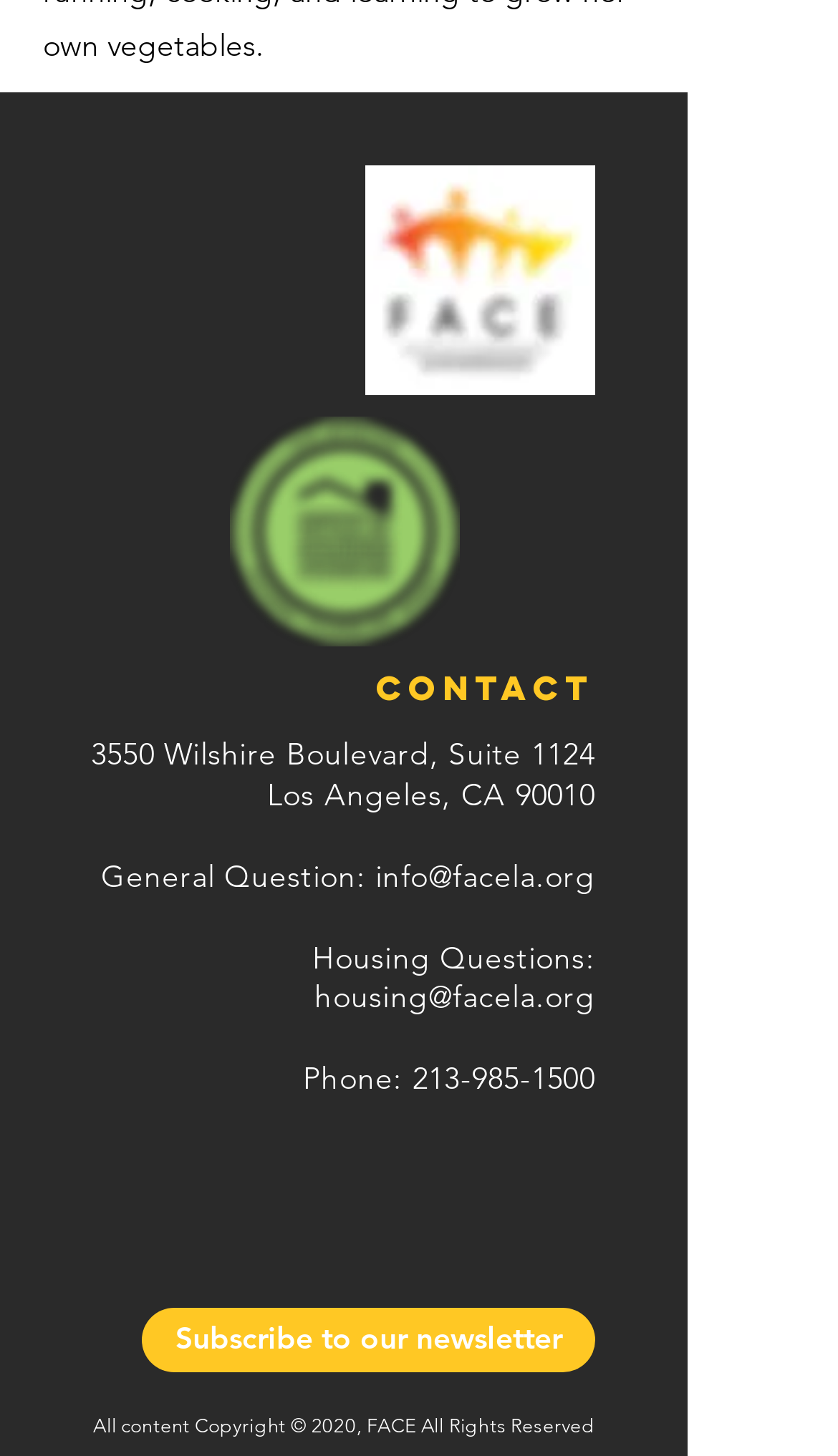Give a one-word or short-phrase answer to the following question: 
What is the phone number for general inquiries?

213-985-1500